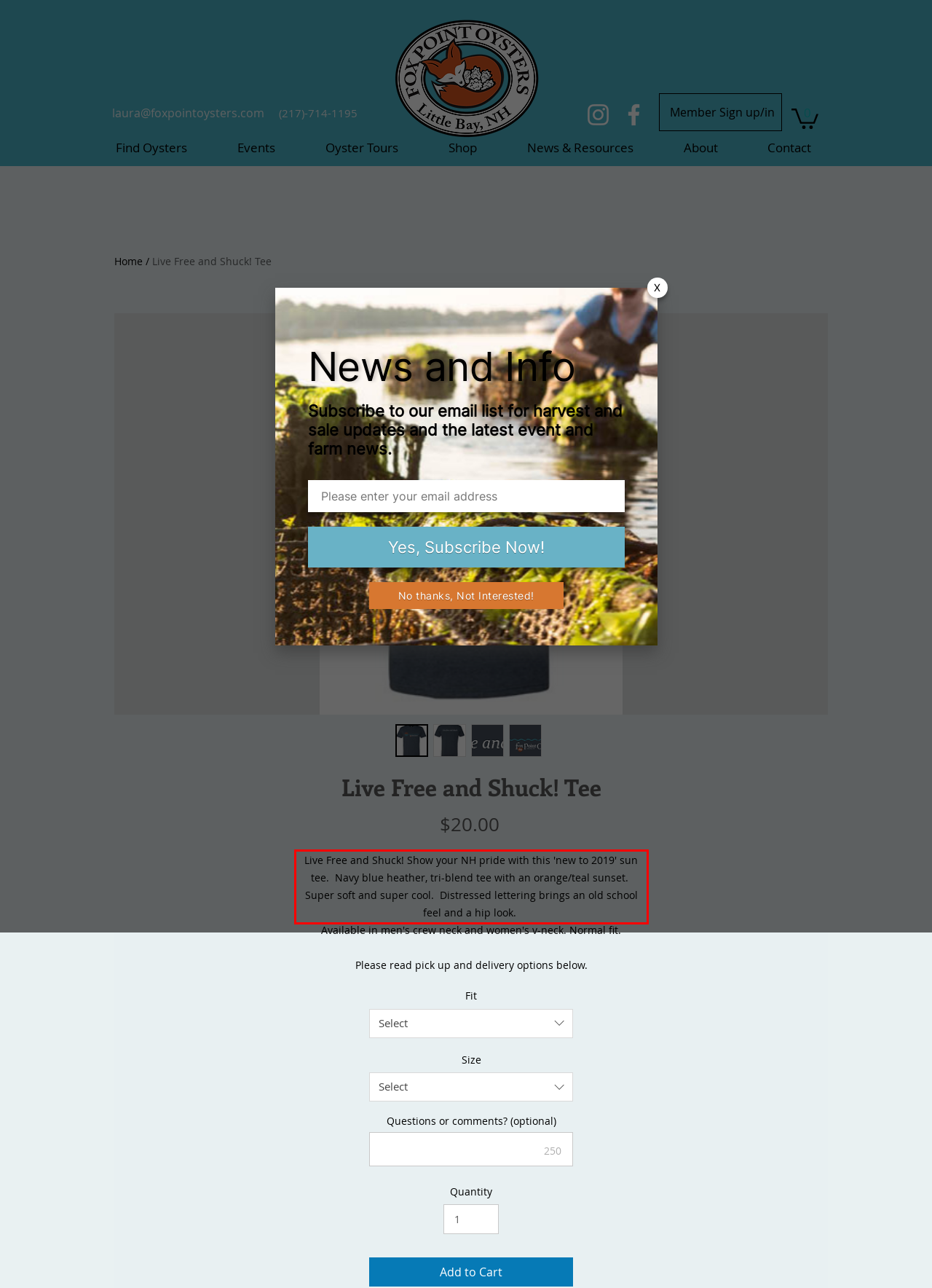Review the screenshot of the webpage and recognize the text inside the red rectangle bounding box. Provide the extracted text content.

Live Free and Shuck! Show your NH pride with this 'new to 2019' sun tee. Navy blue heather, tri-blend tee with an orange/teal sunset. Super soft and super cool. Distressed lettering brings an old school feel and a hip look.